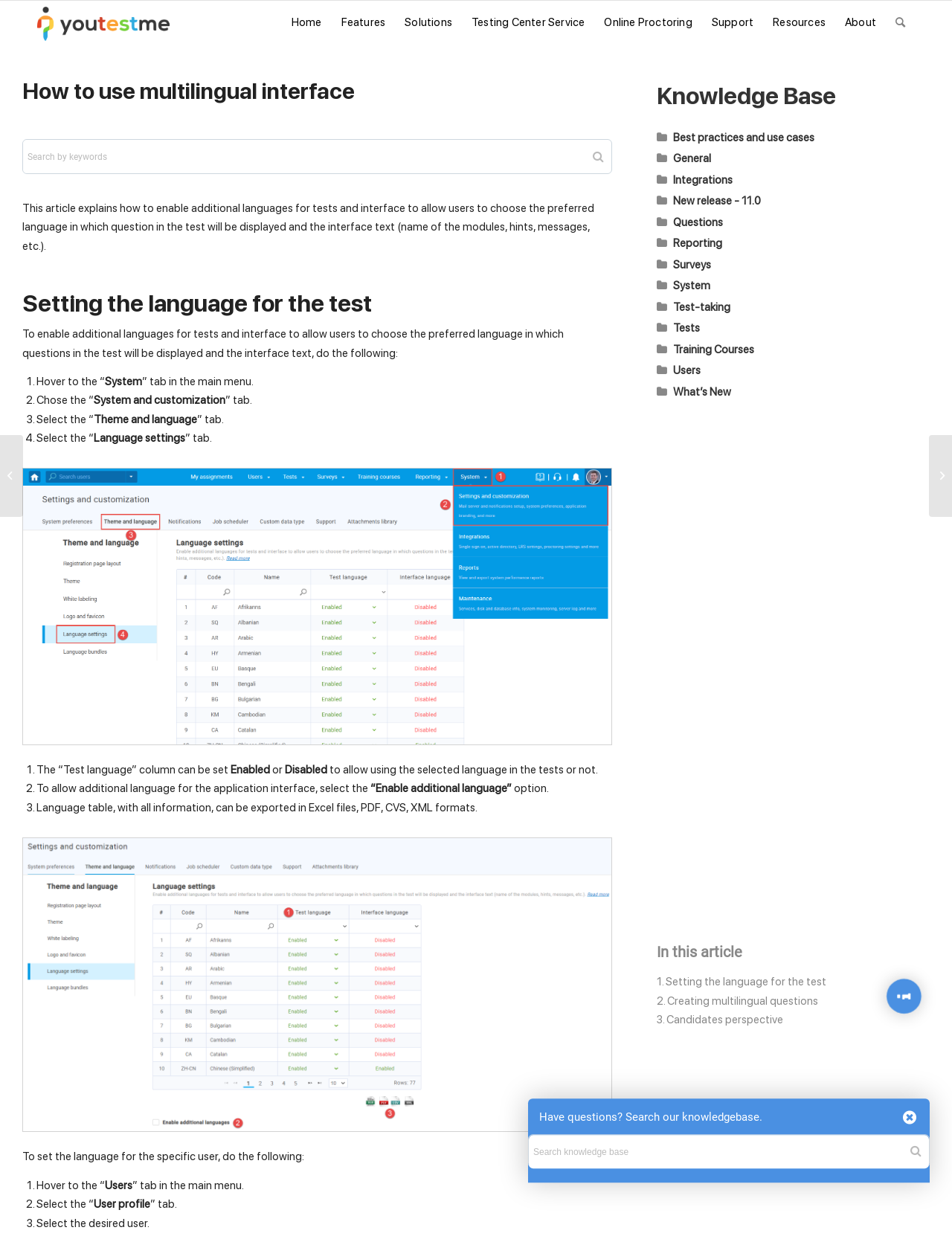Locate the bounding box coordinates of the area that needs to be clicked to fulfill the following instruction: "Click on 'YouTestMe'". The coordinates should be in the format of four float numbers between 0 and 1, namely [left, top, right, bottom].

[0.039, 0.001, 0.183, 0.035]